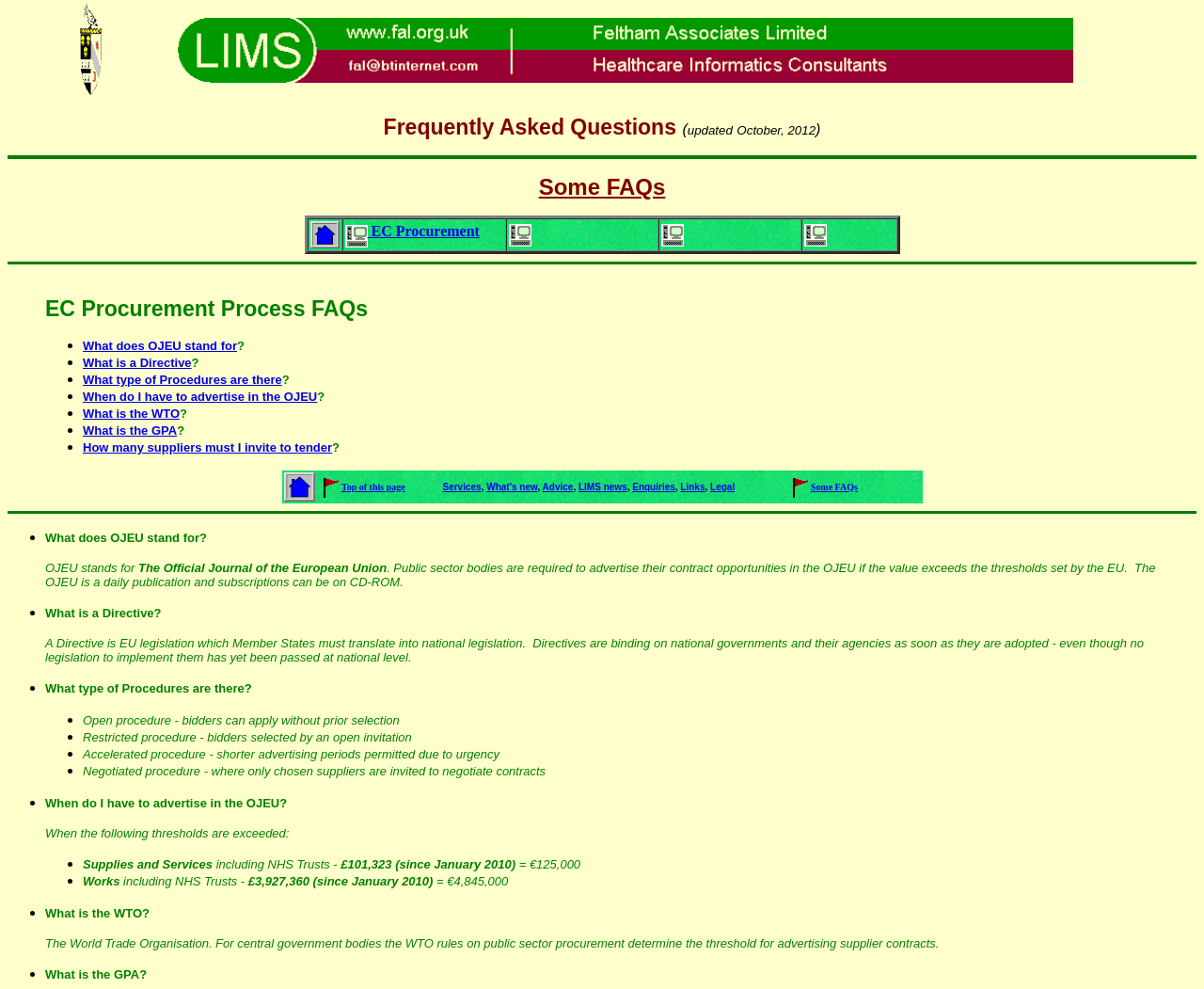Using the description "LIMS news", locate and provide the bounding box of the UI element.

[0.48, 0.487, 0.521, 0.498]